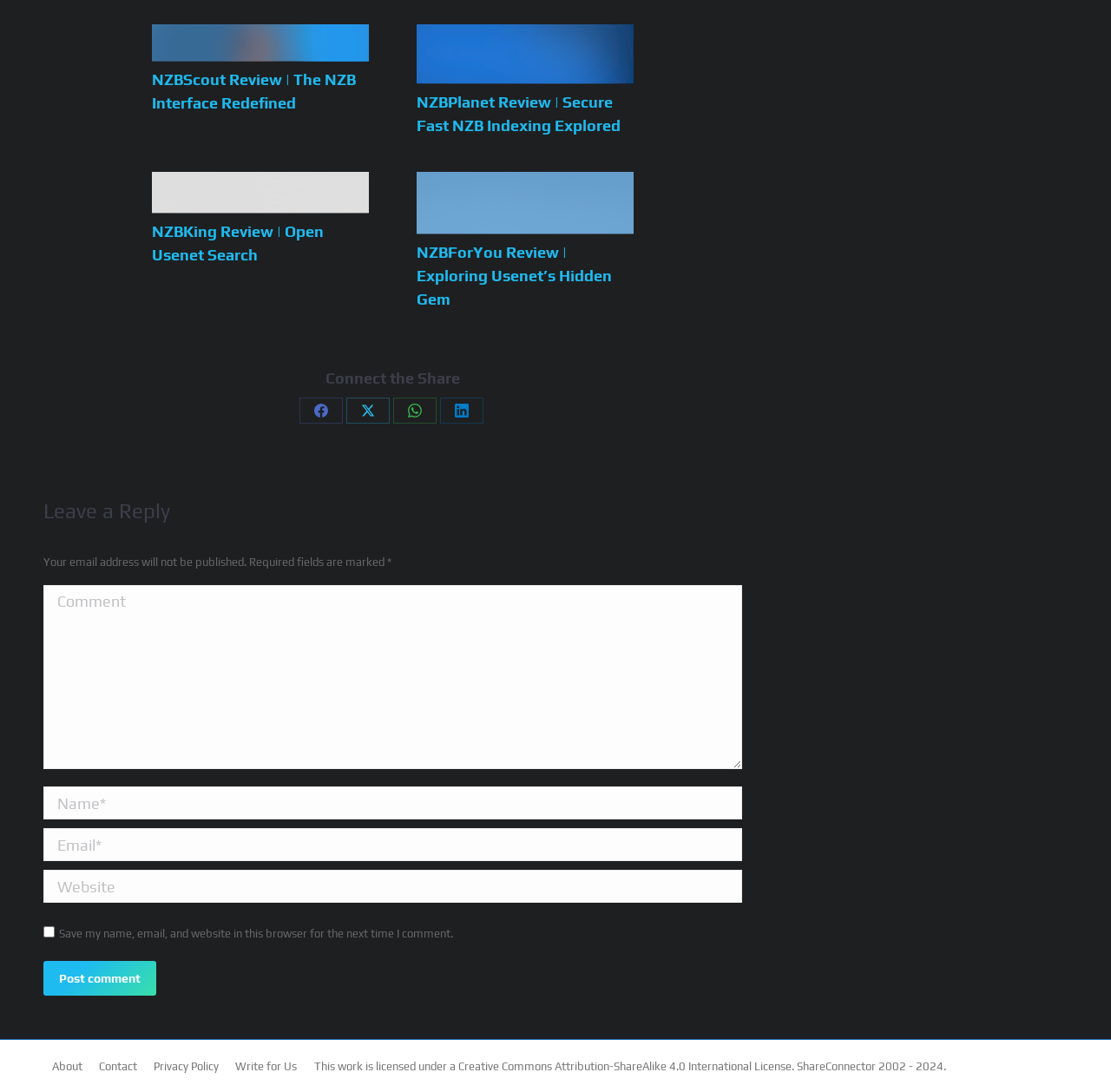Specify the bounding box coordinates (top-left x, top-left y, bottom-right x, bottom-right y) of the UI element in the screenshot that matches this description: parent_node: Comment name="comment" placeholder="Comment"

[0.039, 0.536, 0.668, 0.704]